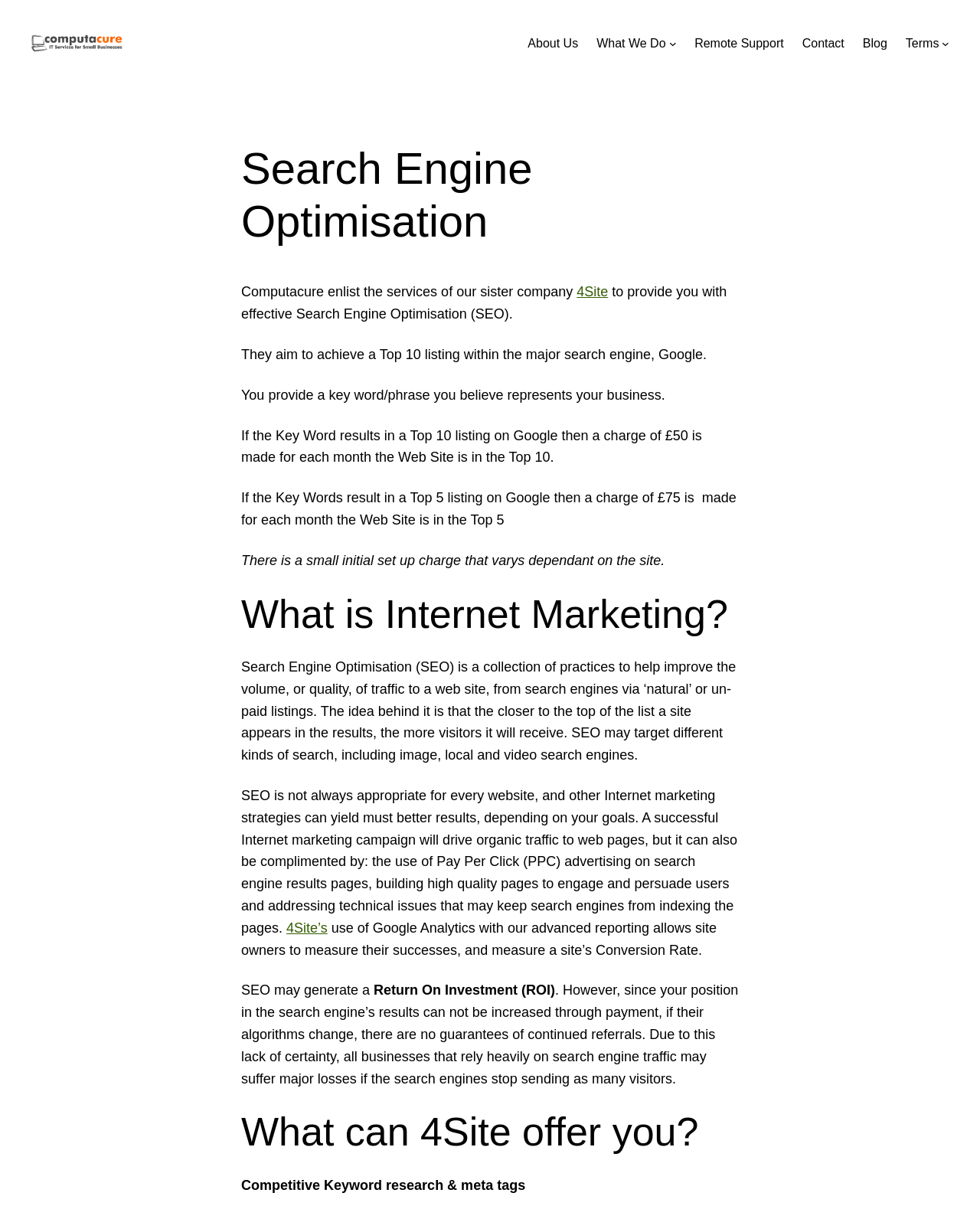What is the charge for a Top 10 listing?
Provide a comprehensive and detailed answer to the question.

According to the webpage, if the Key Word results in a Top 10 listing on Google, then a charge of £50 is made for each month the Web Site is in the Top 10. This information is found in the paragraph that explains the pricing model for SEO services.